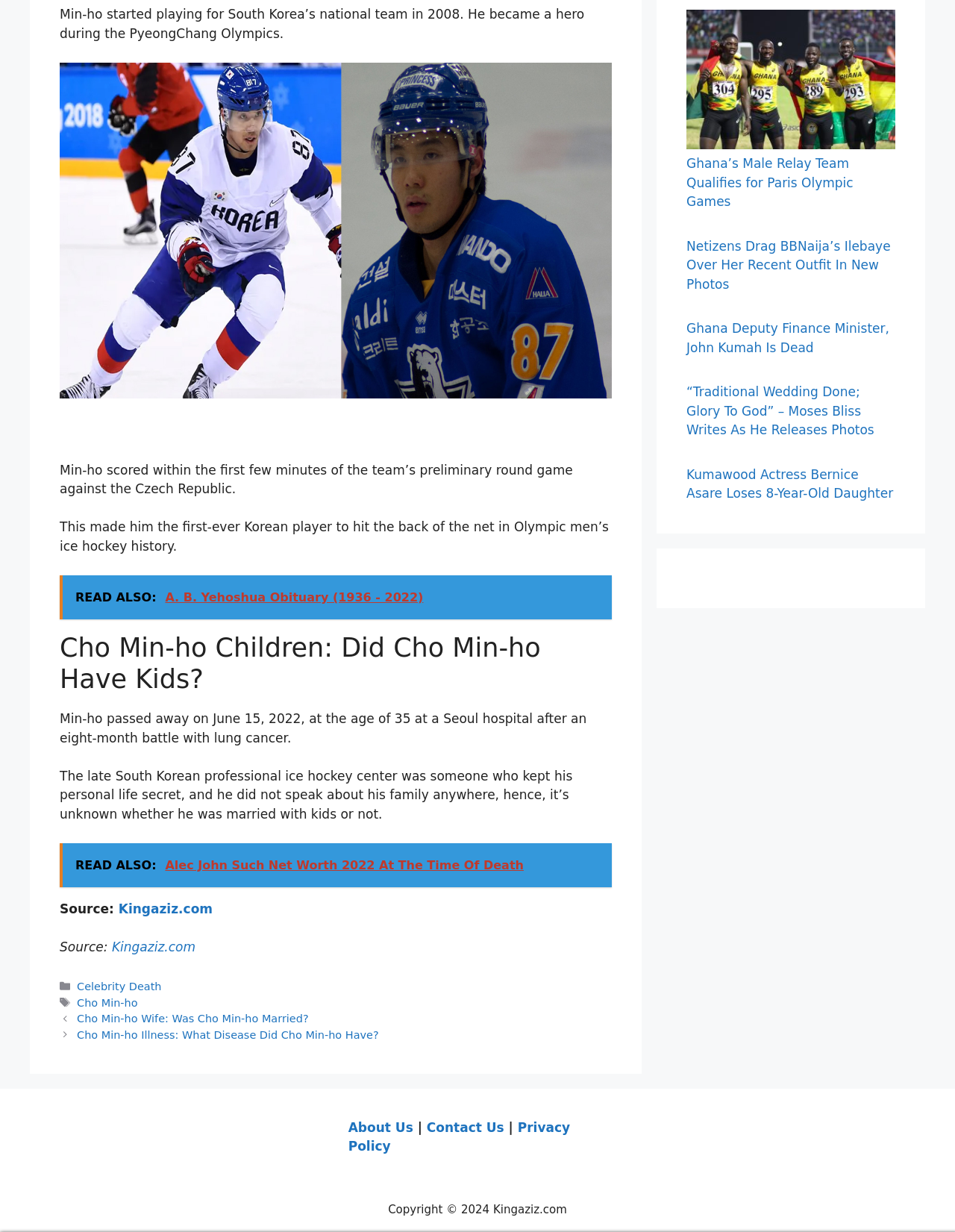Identify the bounding box coordinates of the specific part of the webpage to click to complete this instruction: "Visit Kingaziz.com".

[0.124, 0.732, 0.223, 0.744]